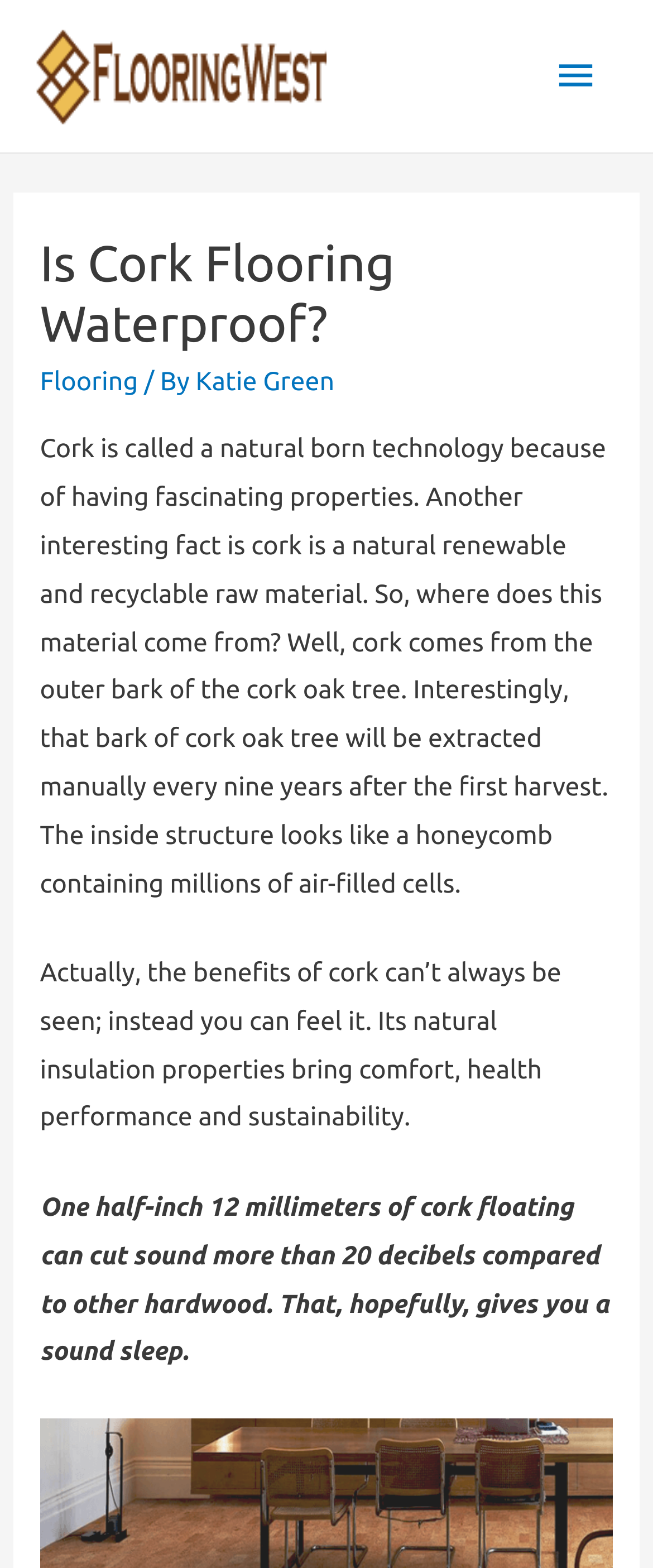Please provide the bounding box coordinates for the UI element as described: "Katie Green". The coordinates must be four floats between 0 and 1, represented as [left, top, right, bottom].

[0.3, 0.233, 0.512, 0.252]